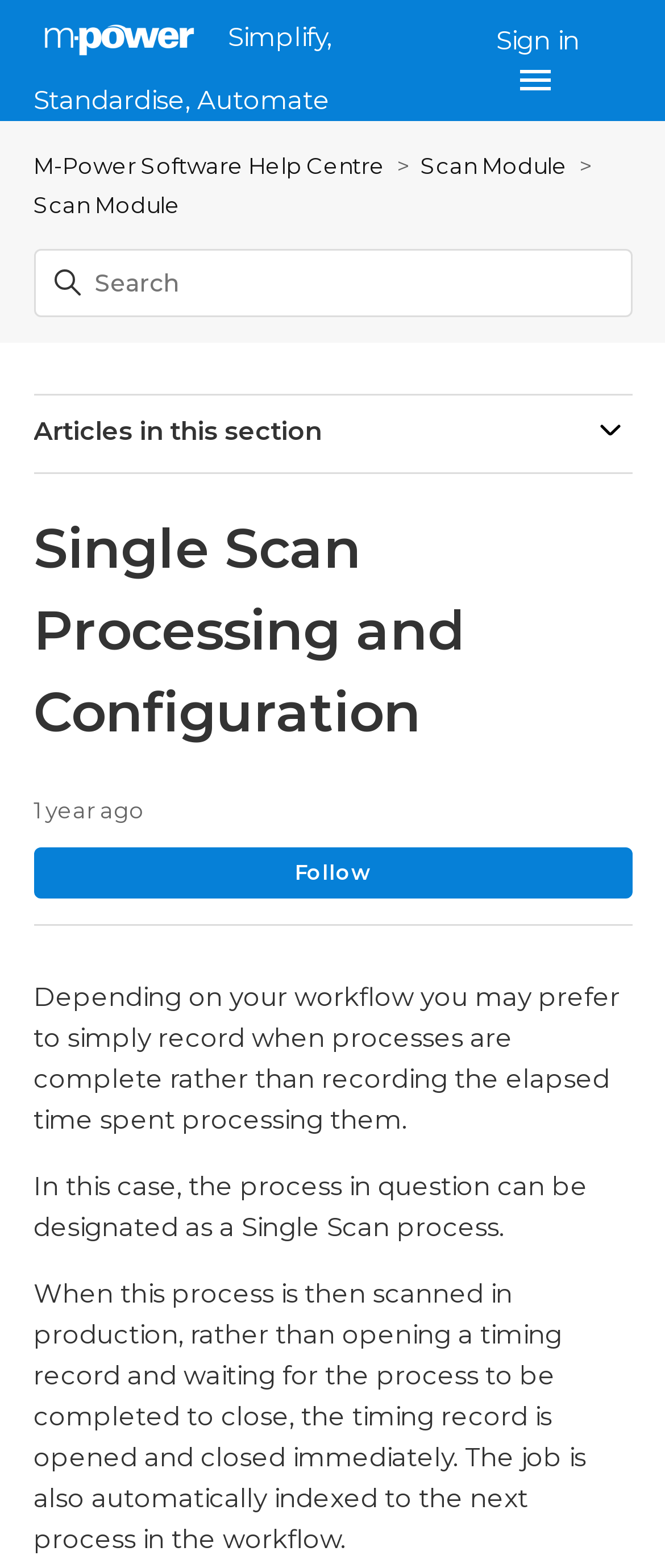Identify the bounding box for the UI element specified in this description: "Simplify, Standardise, Automate". The coordinates must be four float numbers between 0 and 1, formatted as [left, top, right, bottom].

[0.05, 0.007, 0.721, 0.071]